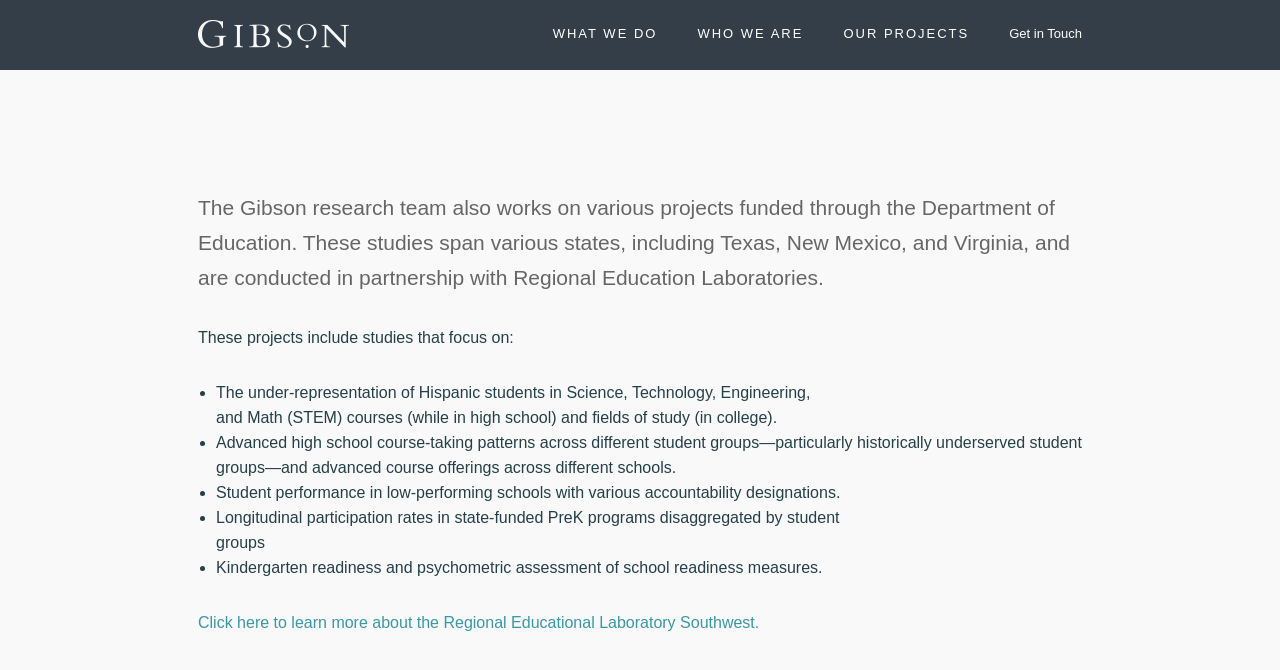Summarize the webpage with intricate details.

The webpage is about Gibson Consulting, a research team that works on various projects funded by the Department of Education. At the top left of the page, there is a link to Gibson Consulting, accompanied by an image with the same name. 

Below this, there are four main navigation links: "WHAT WE DO", "WHO WE ARE", "OUR PROJECTS", and "Get in Touch", which are aligned horizontally across the top of the page.

Under the "Get in Touch" link, there is a paragraph of text that describes the research team's projects, which are conducted in partnership with Regional Education Laboratories and span various states, including Texas, New Mexico, and Virginia.

Below this paragraph, there is a list of specific projects, each marked with a bullet point. These projects include studies on the under-representation of Hispanic students in STEM courses, advanced high school course-taking patterns, student performance in low-performing schools, longitudinal participation rates in state-funded PreK programs, and kindergarten readiness assessments.

At the bottom of the page, there is a link to learn more about the Regional Educational Laboratory Southwest.